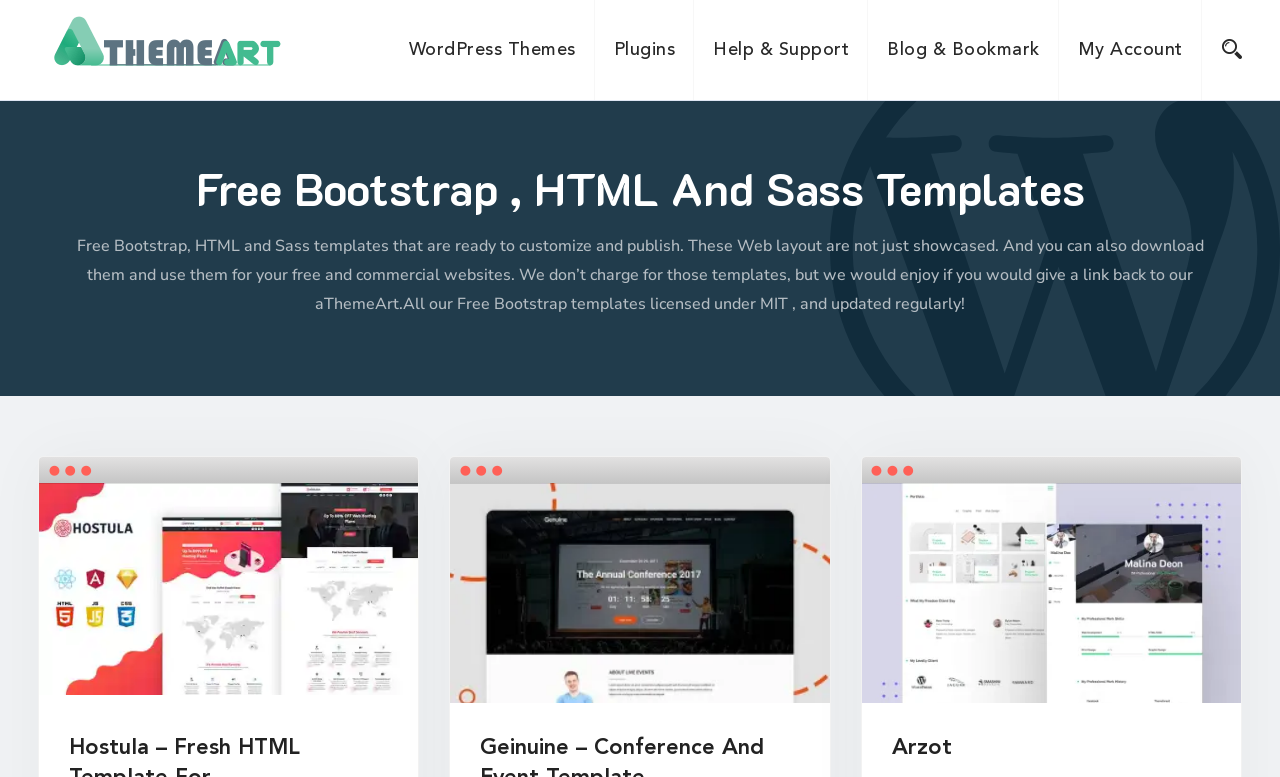Find the bounding box coordinates of the clickable area that will achieve the following instruction: "Explore WordPress Themes".

[0.304, 0.0, 0.465, 0.129]